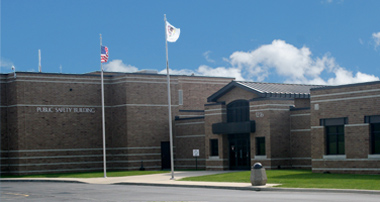Provide a comprehensive description of the image.

The image showcases the exterior of the Public Safety Building, which serves as a key facility for the Piatt County Sheriff's Office. The structure features a modern architectural design with brickwork and large windows, providing an inviting appearance. Prominently displayed are two flags: the American flag and the state flag of Illinois, fluttering against a clear blue sky. The entrance is marked by a distinct portico, leading to the main doors, where law enforcement activities and community safety initiatives are coordinated. This building is integral to the public's peace and safety, embodying the efforts of local law enforcement in serving the community.